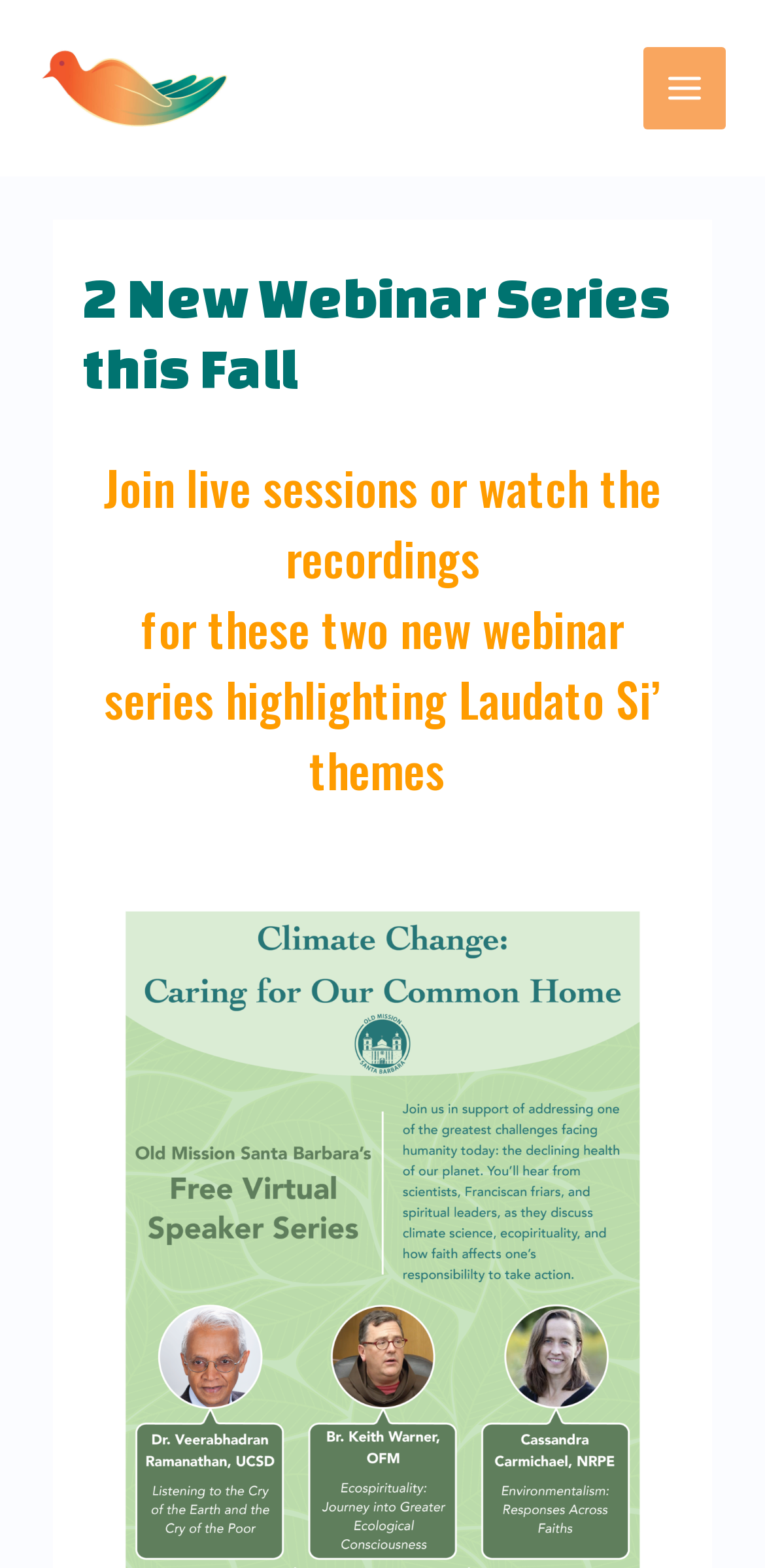Provide a comprehensive description of the webpage.

The webpage is about a new webinar series related to Laudato Si Spirit, with a prominent link and image at the top left corner, both labeled "Laudato Si' Spirit". 

To the top right, there is a button labeled "Main Menu" which is not expanded. Next to the button, there is a small image. 

Below the top section, there is a header section that spans across the page. Within this section, there are two headings. The first heading, "2 New Webinar Series this Fall", is located at the top of this section. The second heading, "Join live sessions or watch the recordings for these two new webinar series highlighting Laudato Si’ themes", is positioned below the first heading, taking up a significant portion of the page.